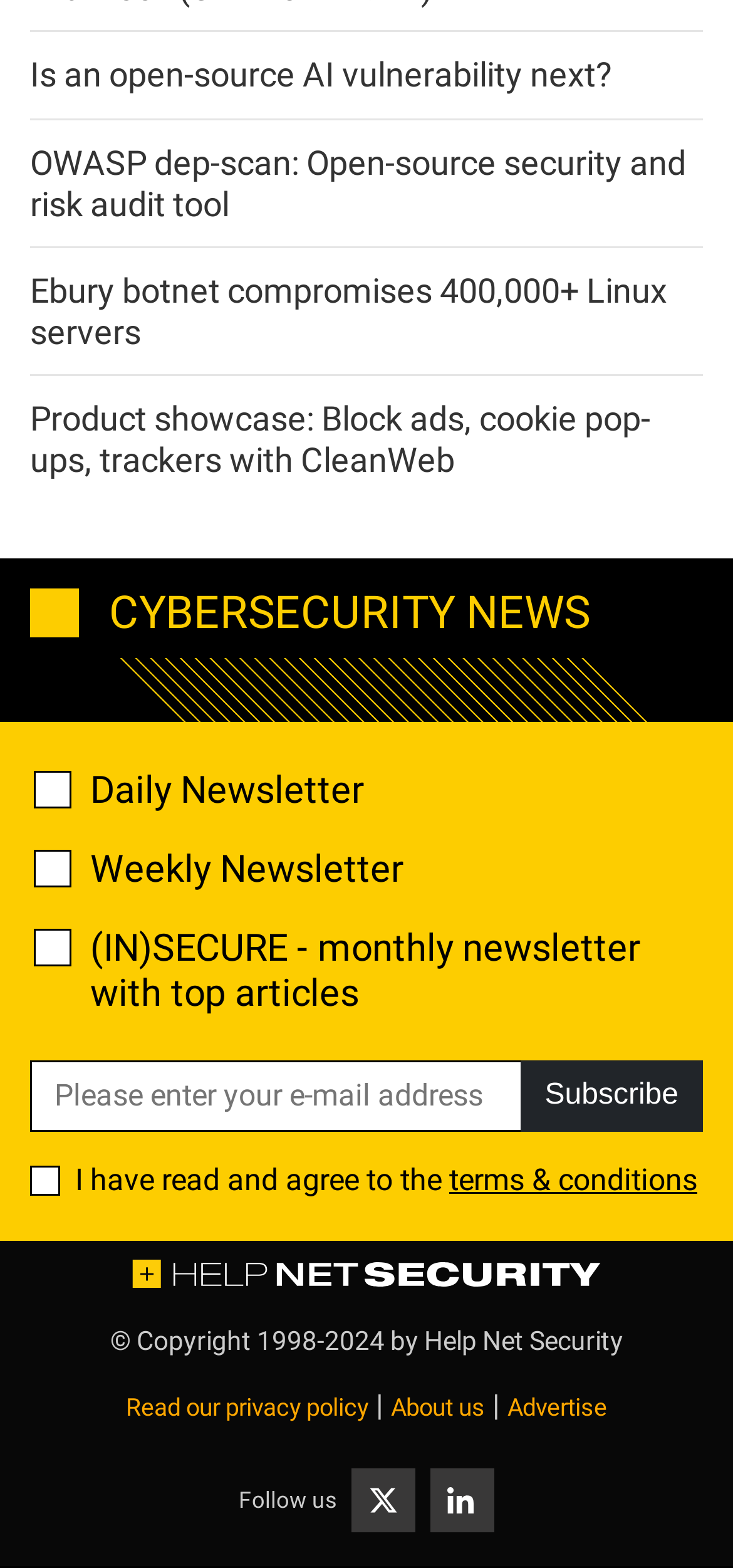Using the provided element description "Help Net Security", determine the bounding box coordinates of the UI element.

[0.578, 0.846, 0.85, 0.865]